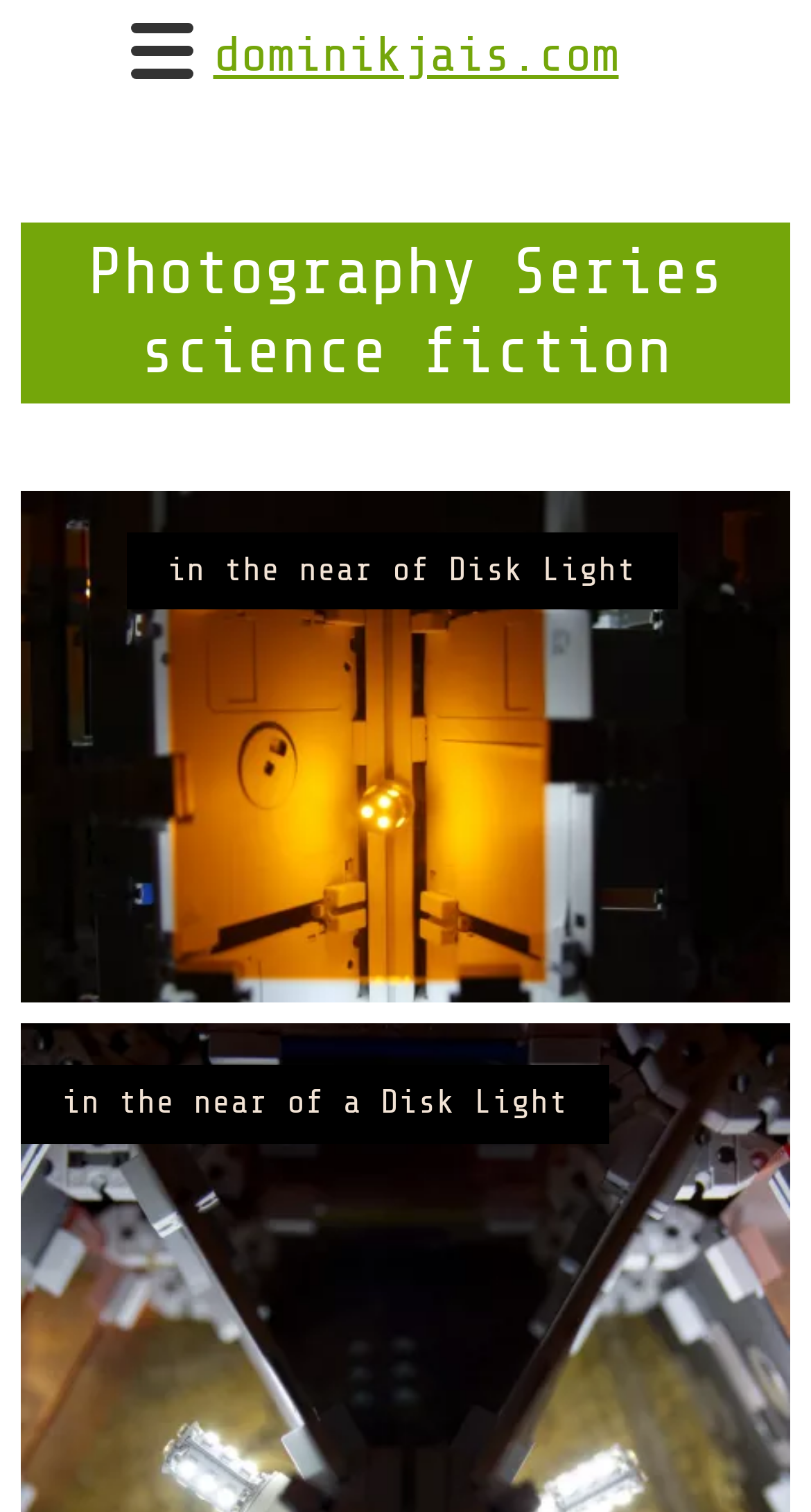Based on the image, provide a detailed response to the question:
What is the name of the installation?

The name of the installation can be found in the StaticText element with the text 'close up of the installation DISK LIGHT' which is located at the bottom of the webpage.